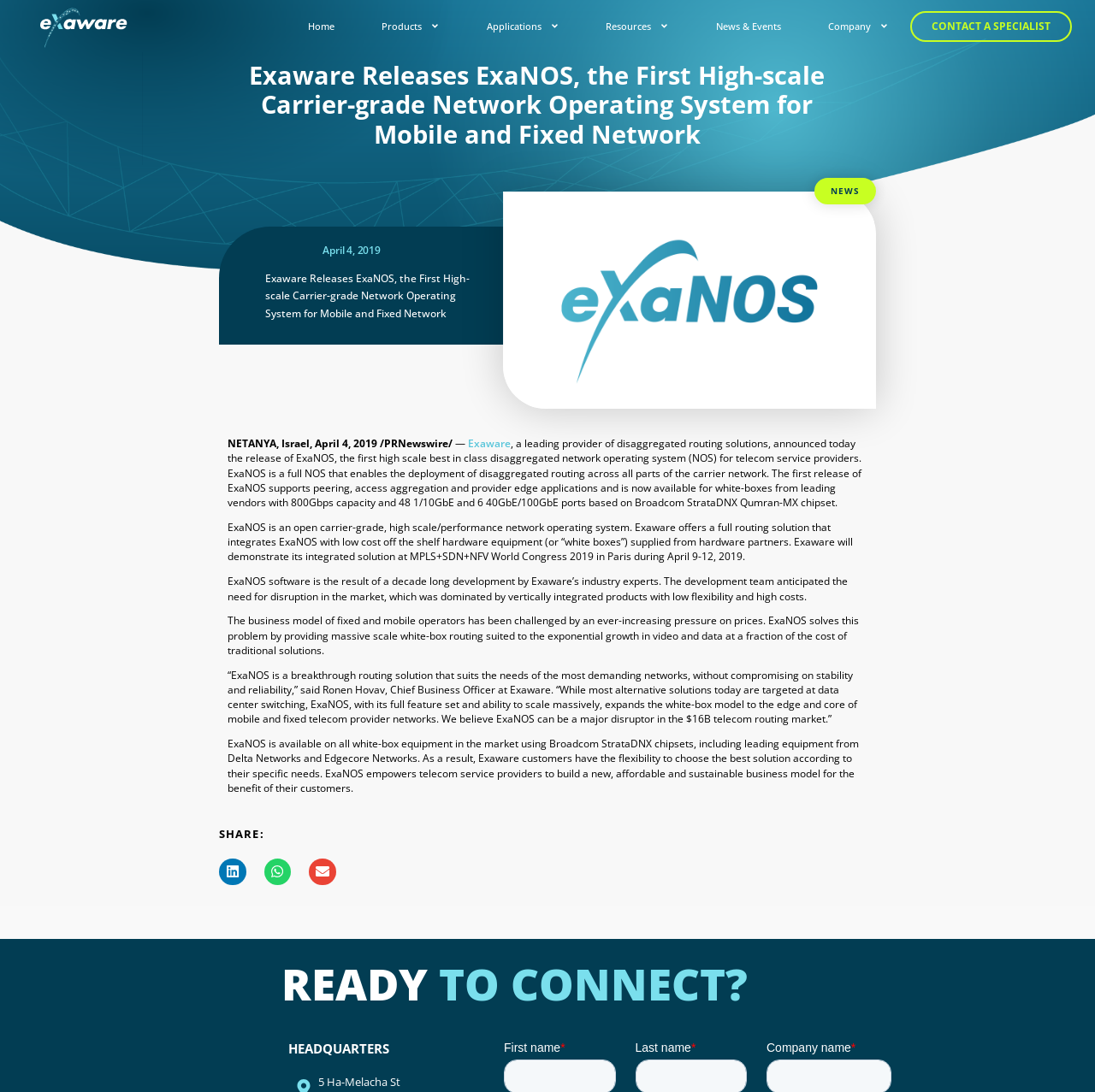Locate the bounding box coordinates of the clickable area needed to fulfill the instruction: "Share on linkedin".

[0.2, 0.786, 0.225, 0.811]